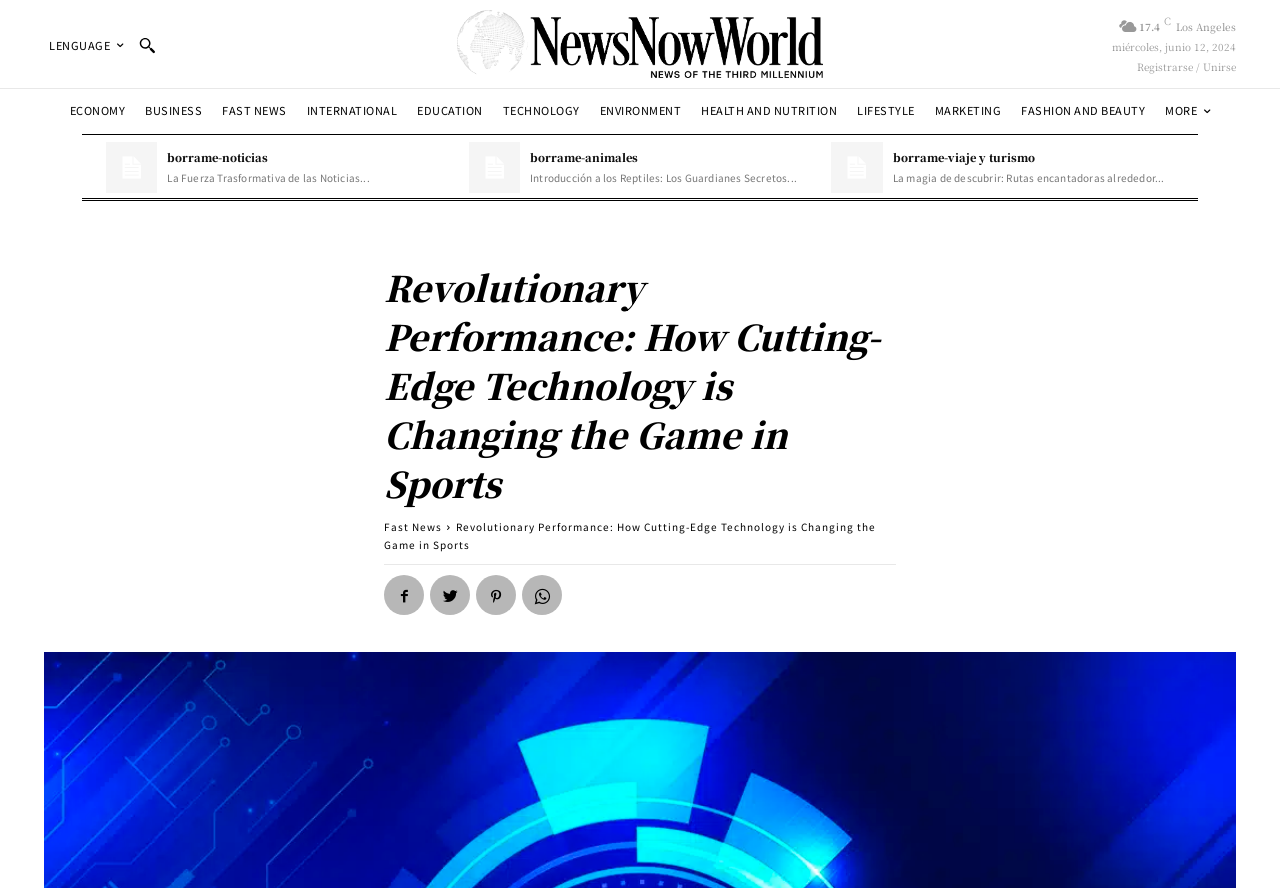Determine the bounding box coordinates for the clickable element required to fulfill the instruction: "Go to the ECONOMY section". Provide the coordinates as four float numbers between 0 and 1, i.e., [left, top, right, bottom].

[0.05, 0.111, 0.102, 0.139]